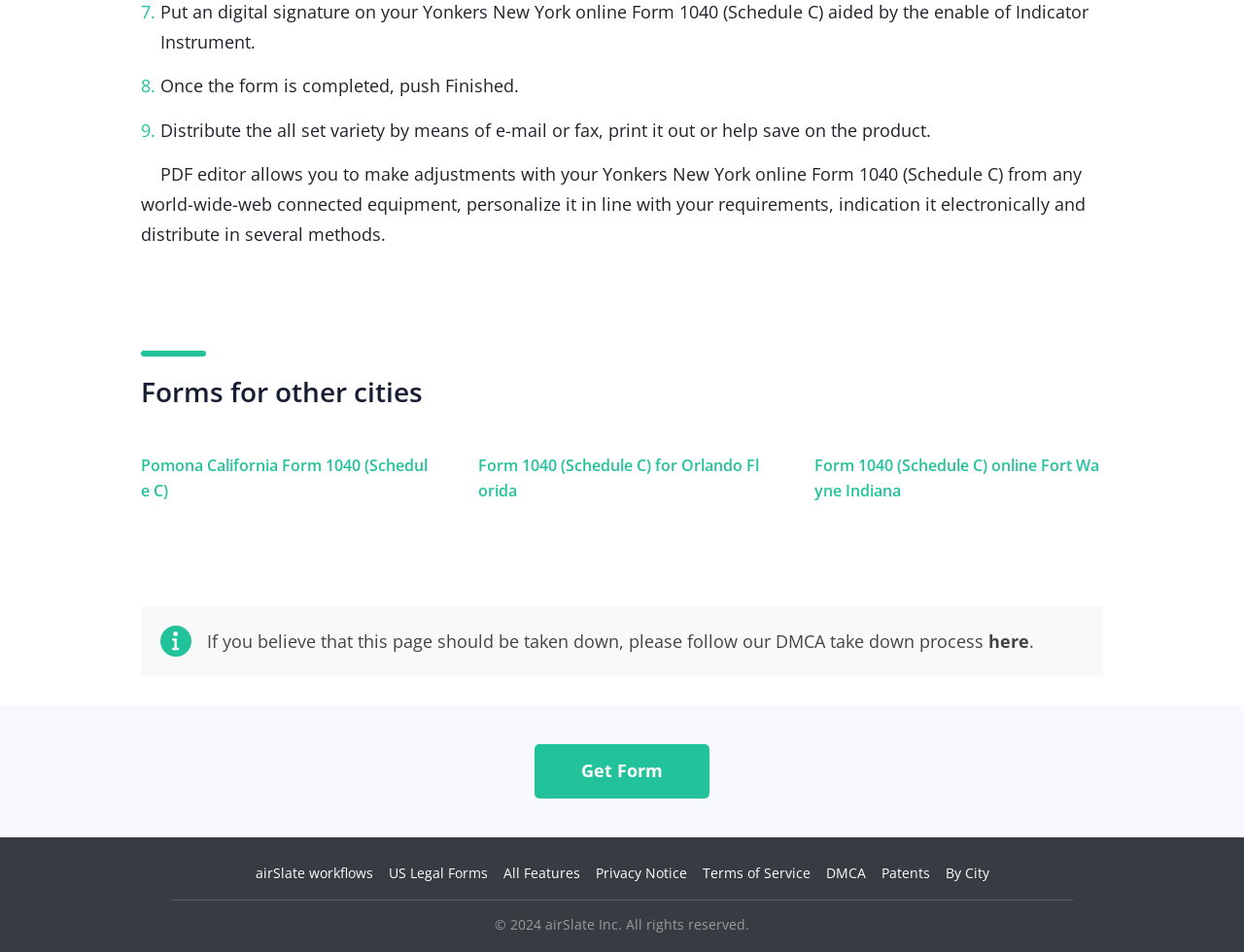Identify the bounding box of the UI element that matches this description: "Get Form".

[0.43, 0.799, 0.57, 0.822]